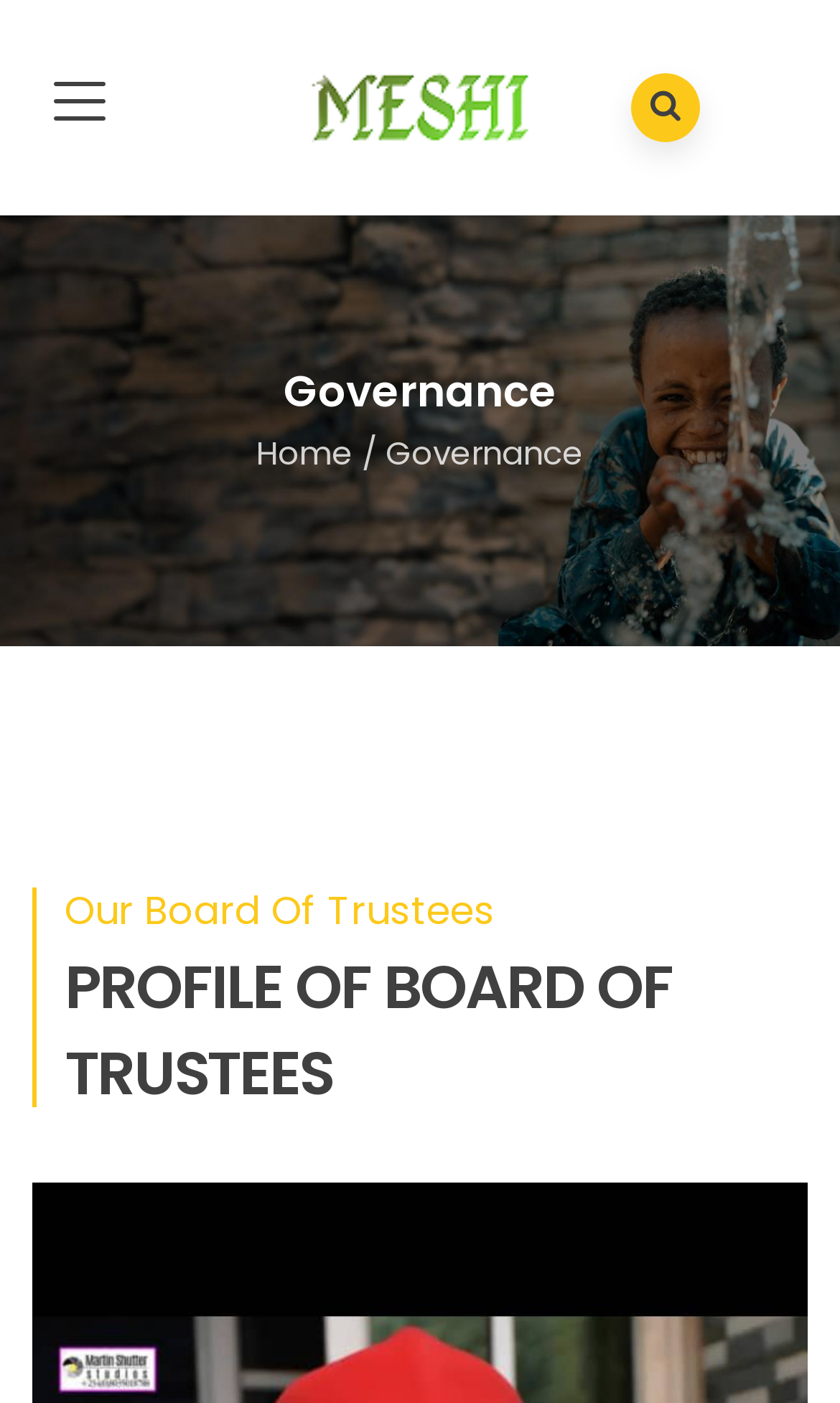Based on the element description: "Home", identify the UI element and provide its bounding box coordinates. Use four float numbers between 0 and 1, [left, top, right, bottom].

[0.305, 0.306, 0.421, 0.339]